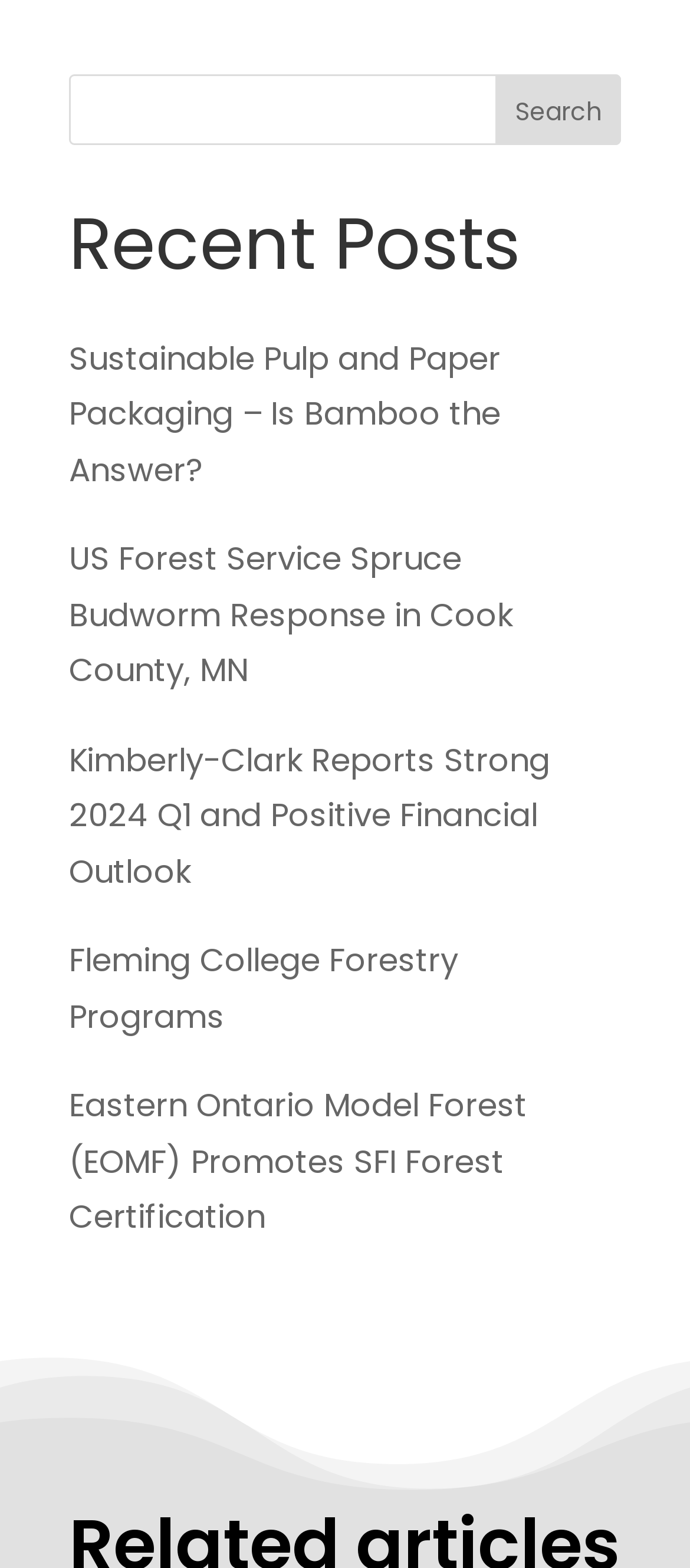What is the title of the first recent post?
Using the visual information, answer the question in a single word or phrase.

Sustainable Pulp and Paper Packaging